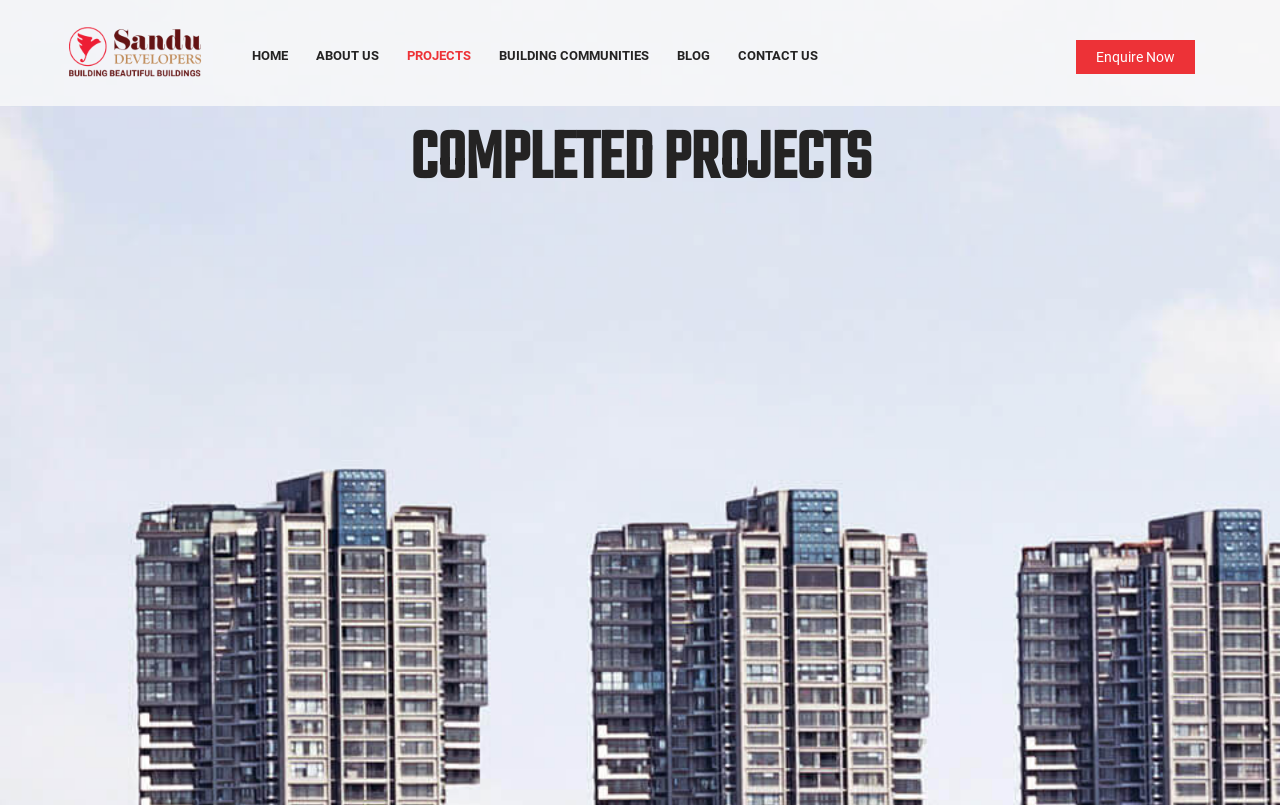What is the text above the 'Enquire Now' button? From the image, respond with a single word or brief phrase.

COMPLETED PROJECTS